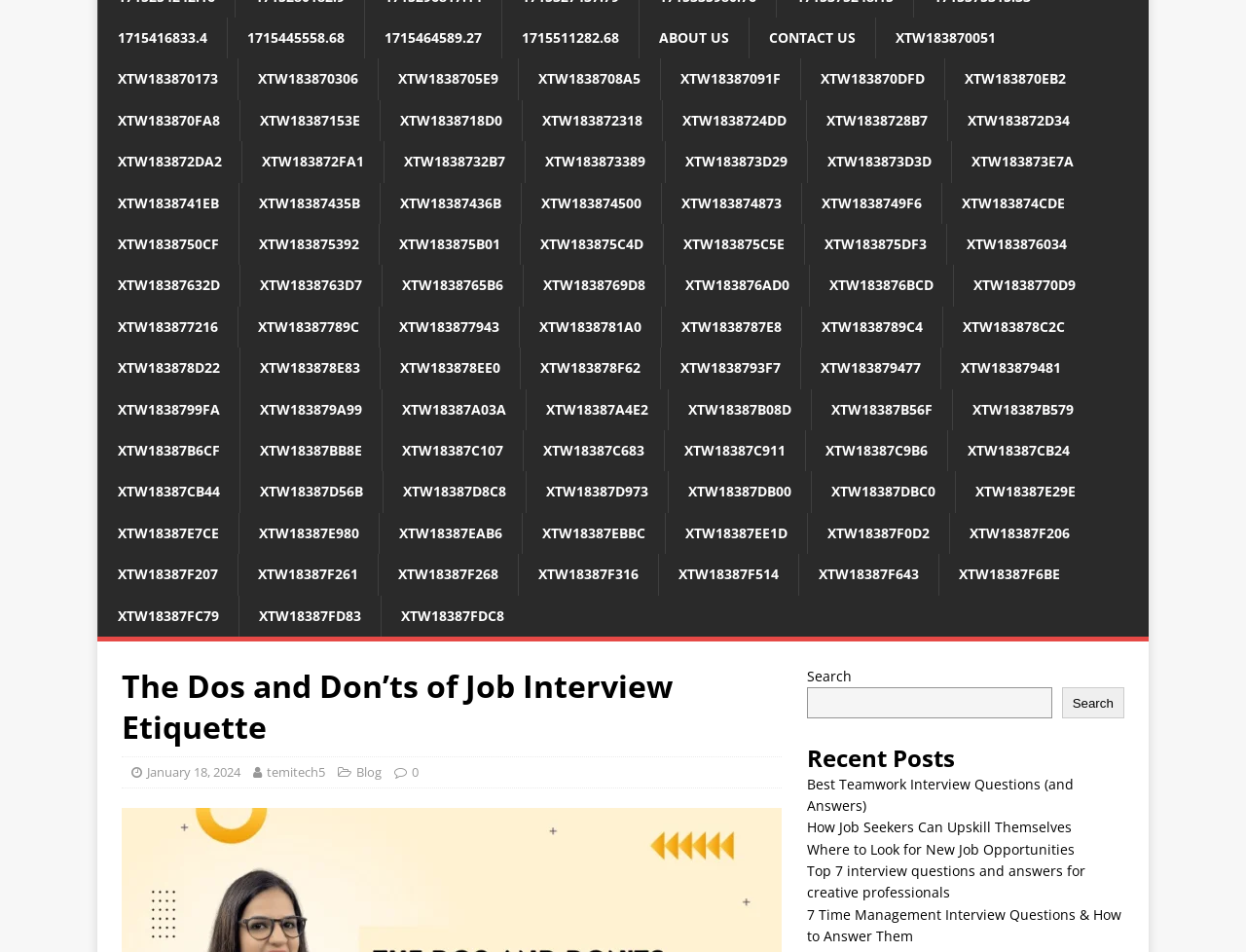Identify and provide the bounding box for the element described by: "parent_node: Search name="s"".

[0.647, 0.722, 0.844, 0.755]